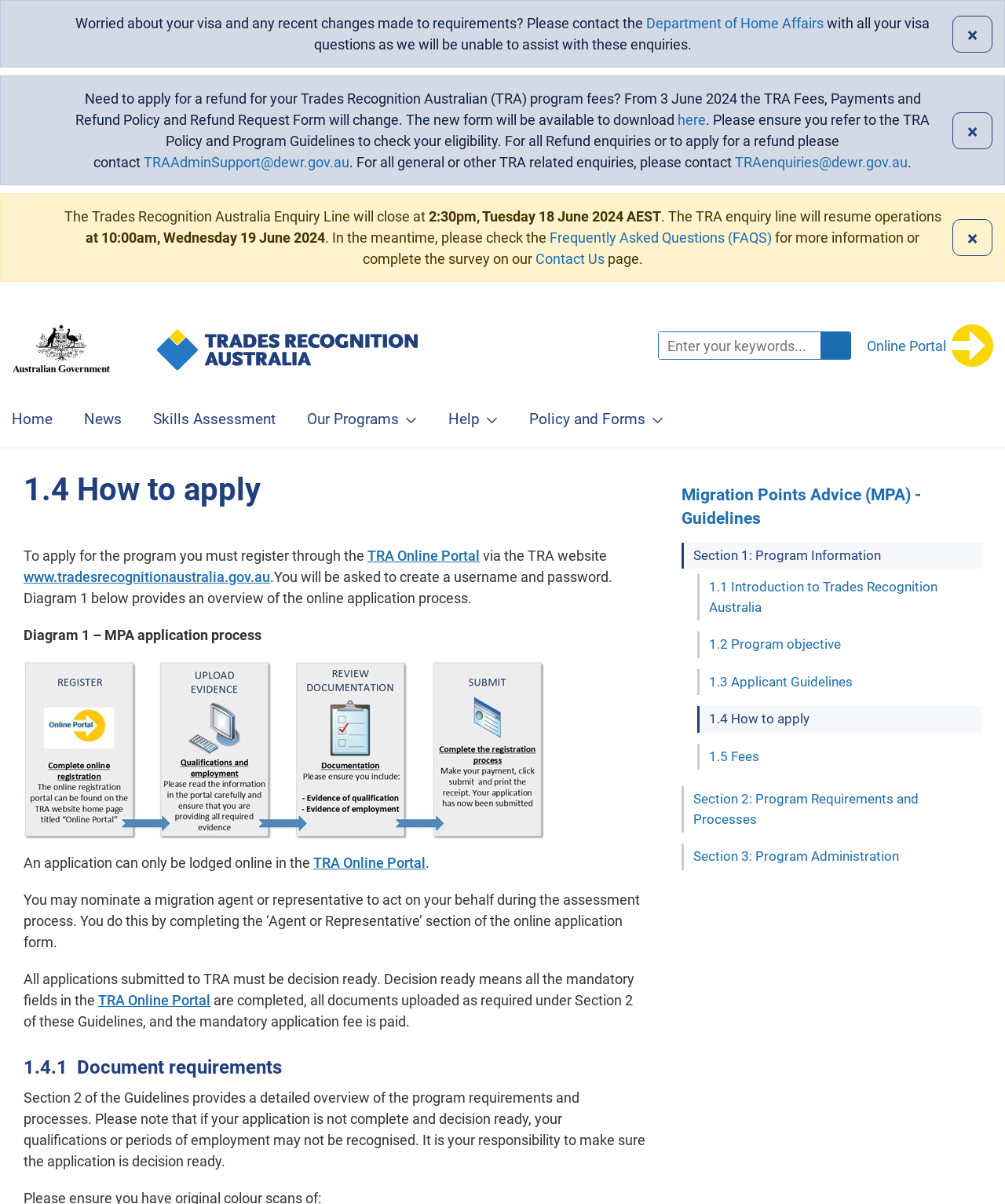Determine the bounding box coordinates of the clickable region to execute the instruction: "Close the alert". The coordinates should be four float numbers between 0 and 1, denoted as [left, top, right, bottom].

[0.948, 0.013, 0.988, 0.043]